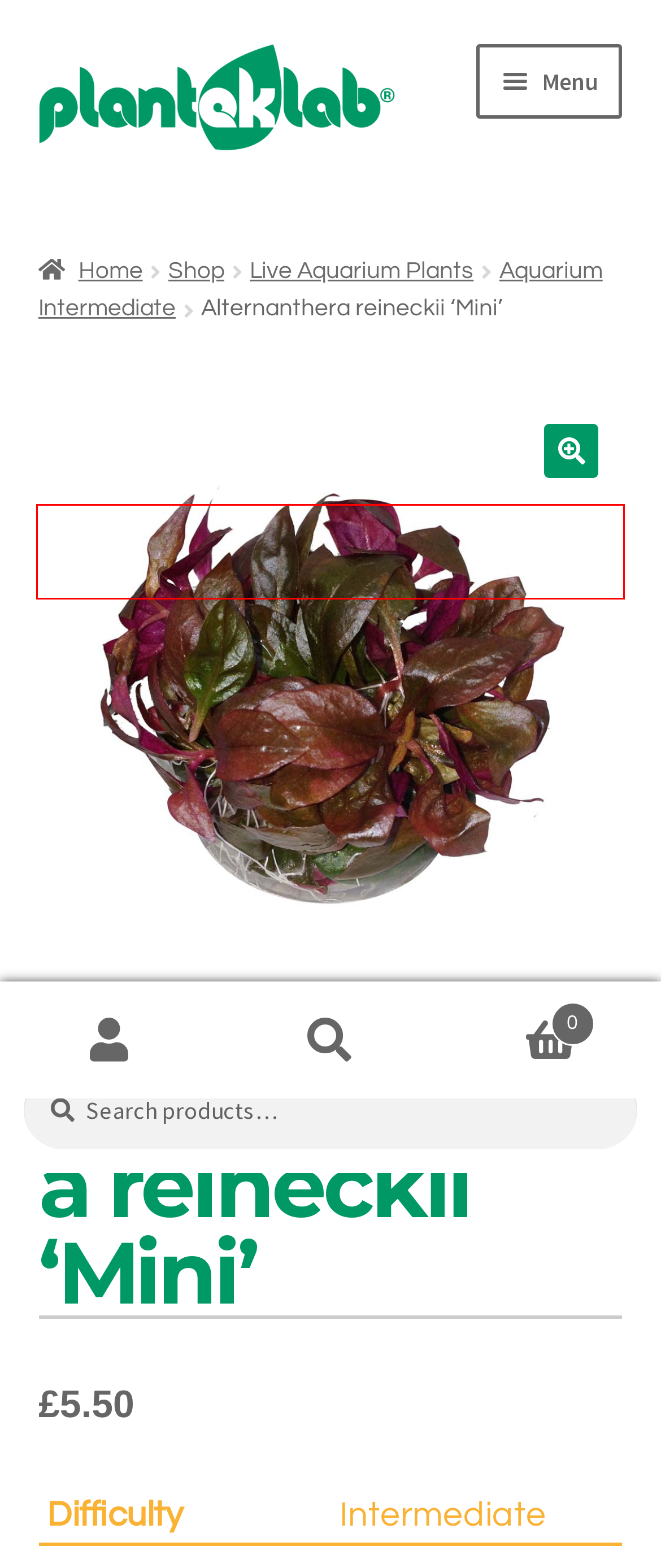A screenshot of a webpage is provided, featuring a red bounding box around a specific UI element. Identify the webpage description that most accurately reflects the new webpage after interacting with the selected element. Here are the candidates:
A. Basket – Plantek Lab
B. Aquarium Intermediate – Plantek Lab
C. Micropropagation of Aquarium Plants – Plantek Lab
D. Live Aquarium Plants – Plantek Lab
E. My account – Plantek Lab
F. Plantek Lab – UK Grown Live Aquarium Plants for Aquascaping, Succulents, Houseplants
G. Products – Plantek Lab
H. For Wholesalers – Plantek Lab

H